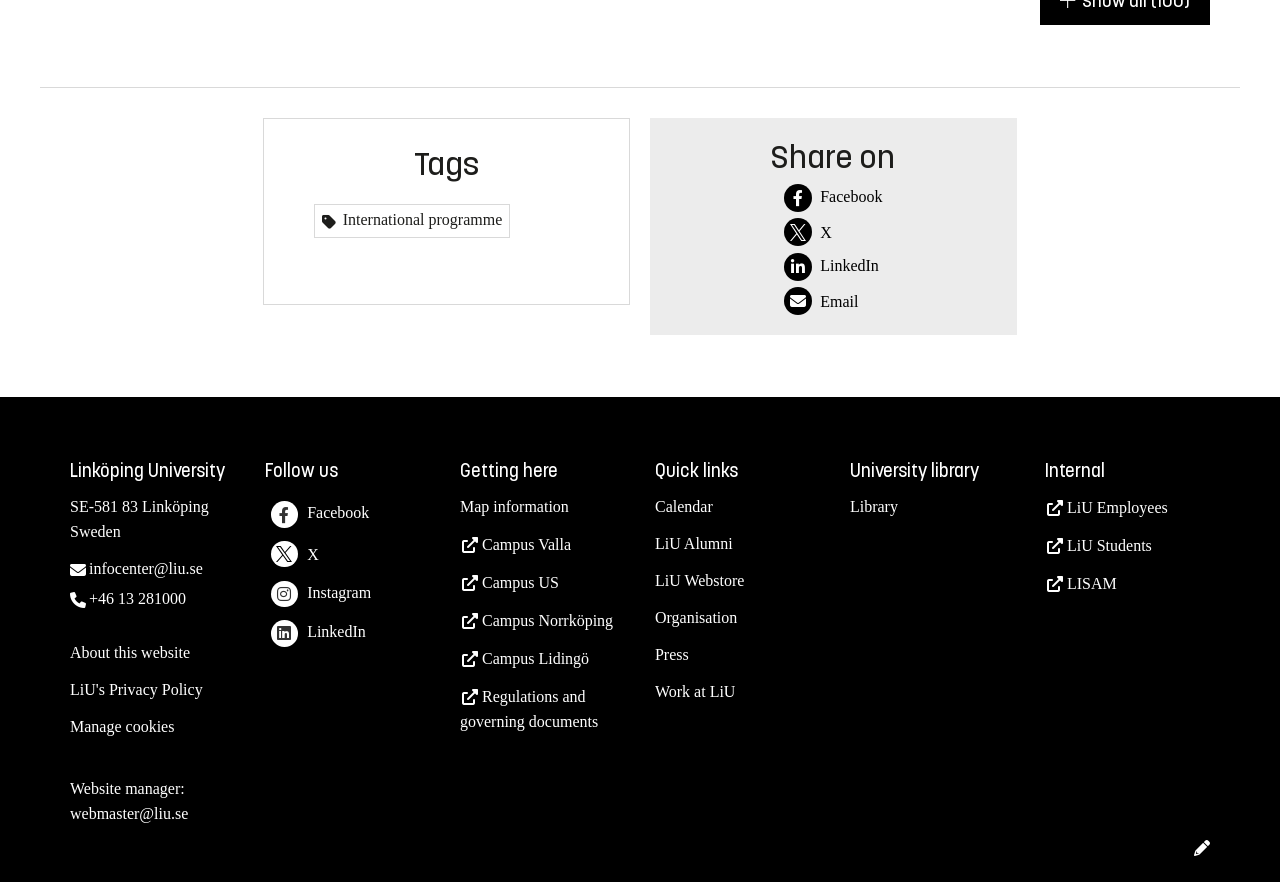Determine the bounding box of the UI component based on this description: "+46 13 281000". The bounding box coordinates should be four float values between 0 and 1, i.e., [left, top, right, bottom].

[0.07, 0.668, 0.145, 0.688]